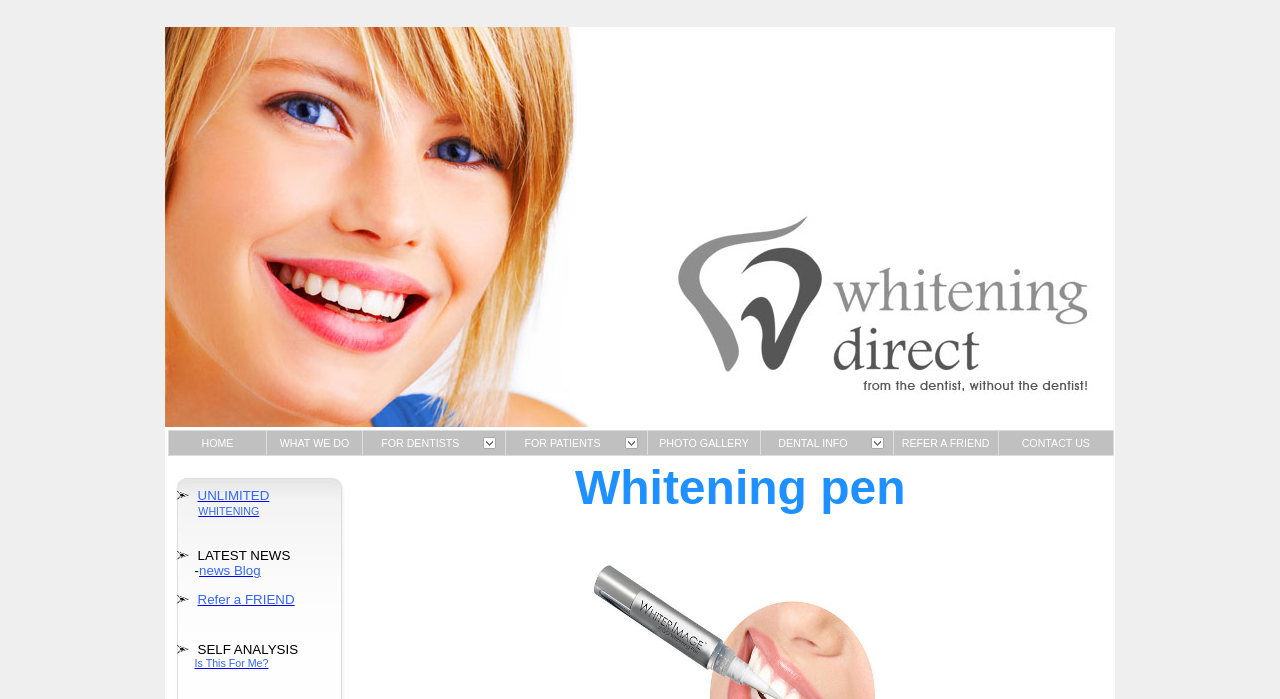Determine the bounding box coordinates for the clickable element to execute this instruction: "Click HOME". Provide the coordinates as four float numbers between 0 and 1, i.e., [left, top, right, bottom].

[0.132, 0.617, 0.208, 0.651]